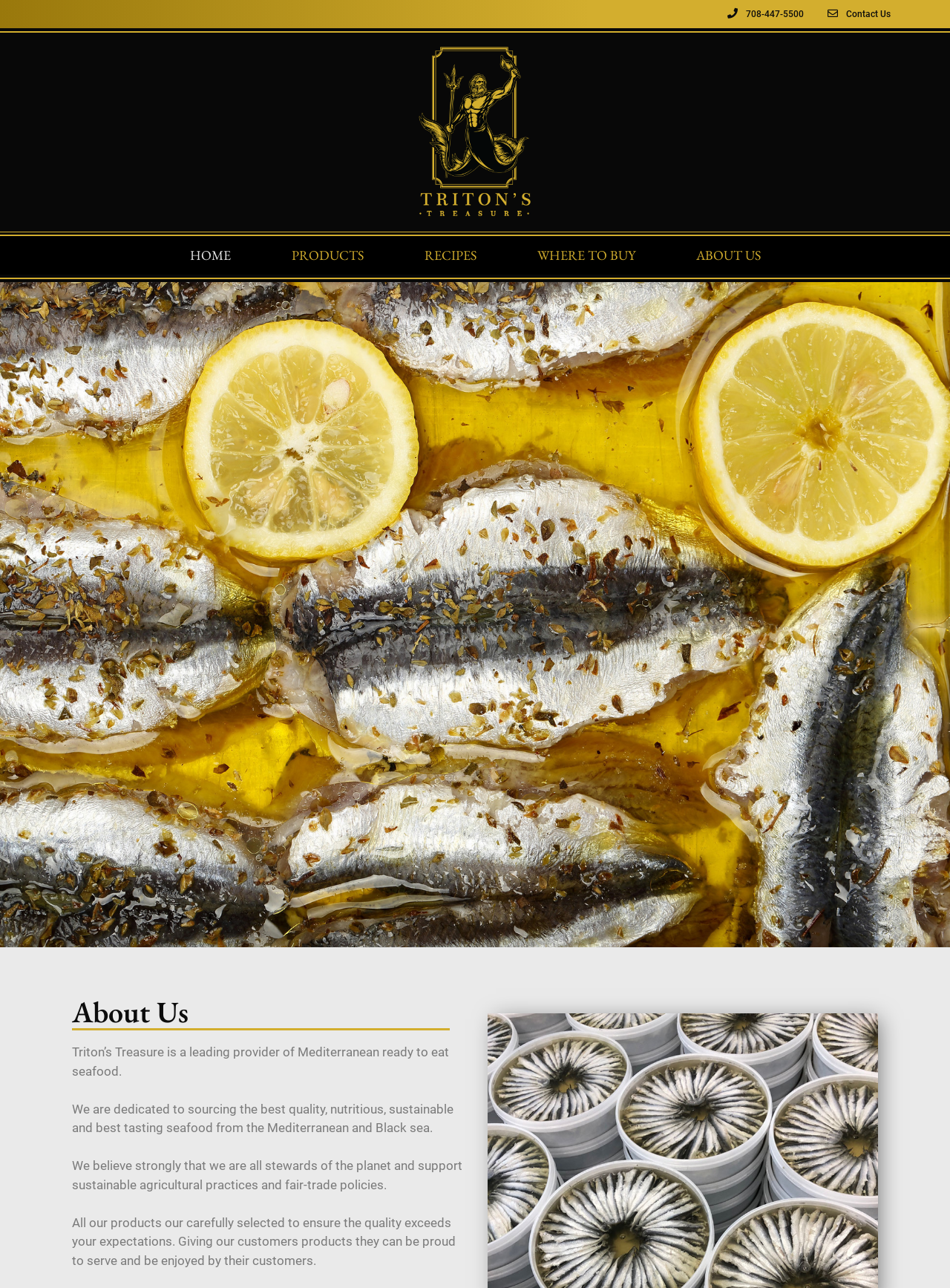What is the purpose of the 'WHERE TO BUY' link?
Use the information from the image to give a detailed answer to the question.

I inferred the purpose of the 'WHERE TO BUY' link by considering its location among other links such as 'HOME', 'PRODUCTS', and 'RECIPES', and assuming that it provides information on where to purchase the company's products.